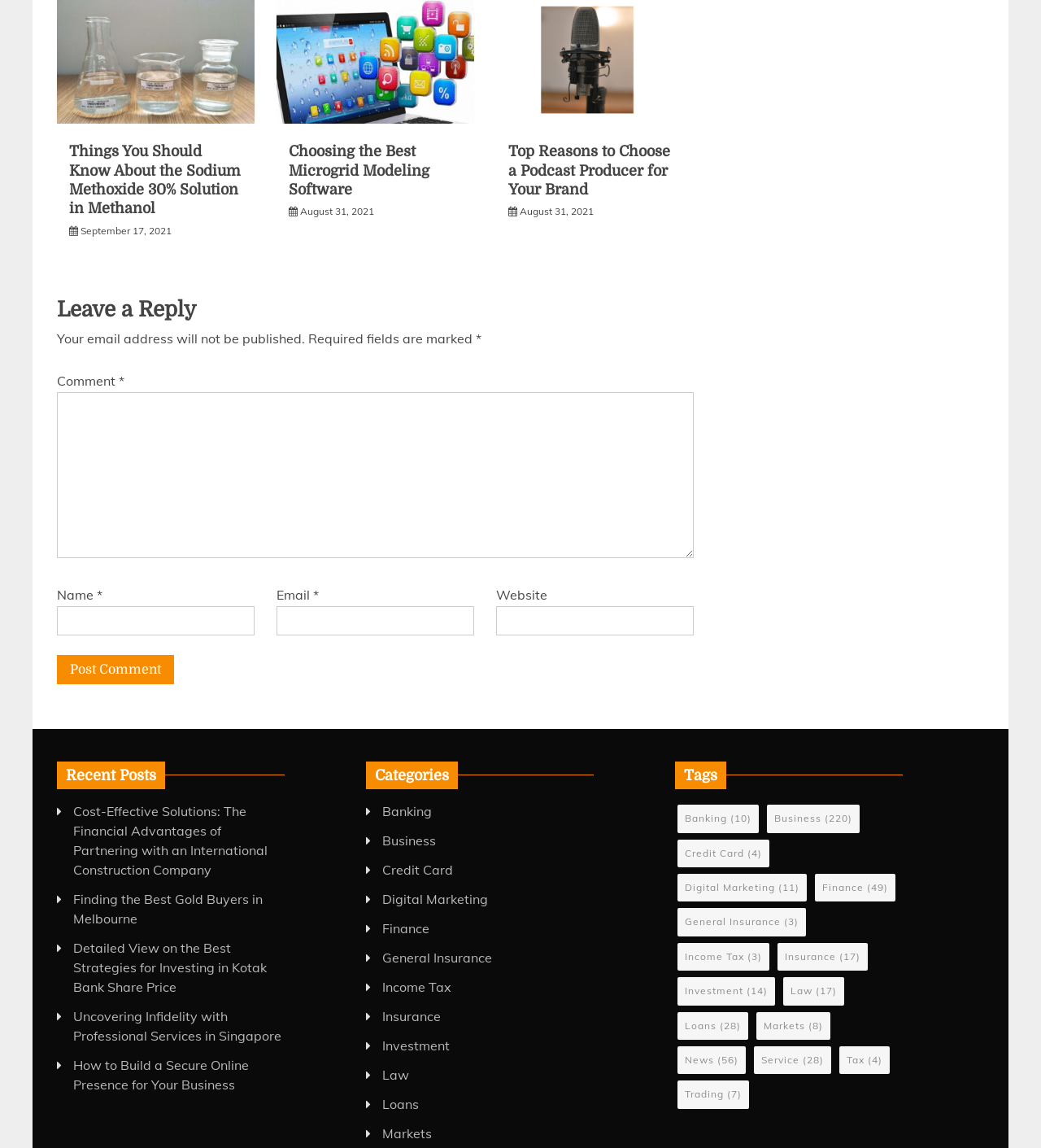Please identify the bounding box coordinates of the area that needs to be clicked to fulfill the following instruction: "Enter your name in the 'Name' field."

[0.055, 0.528, 0.244, 0.554]